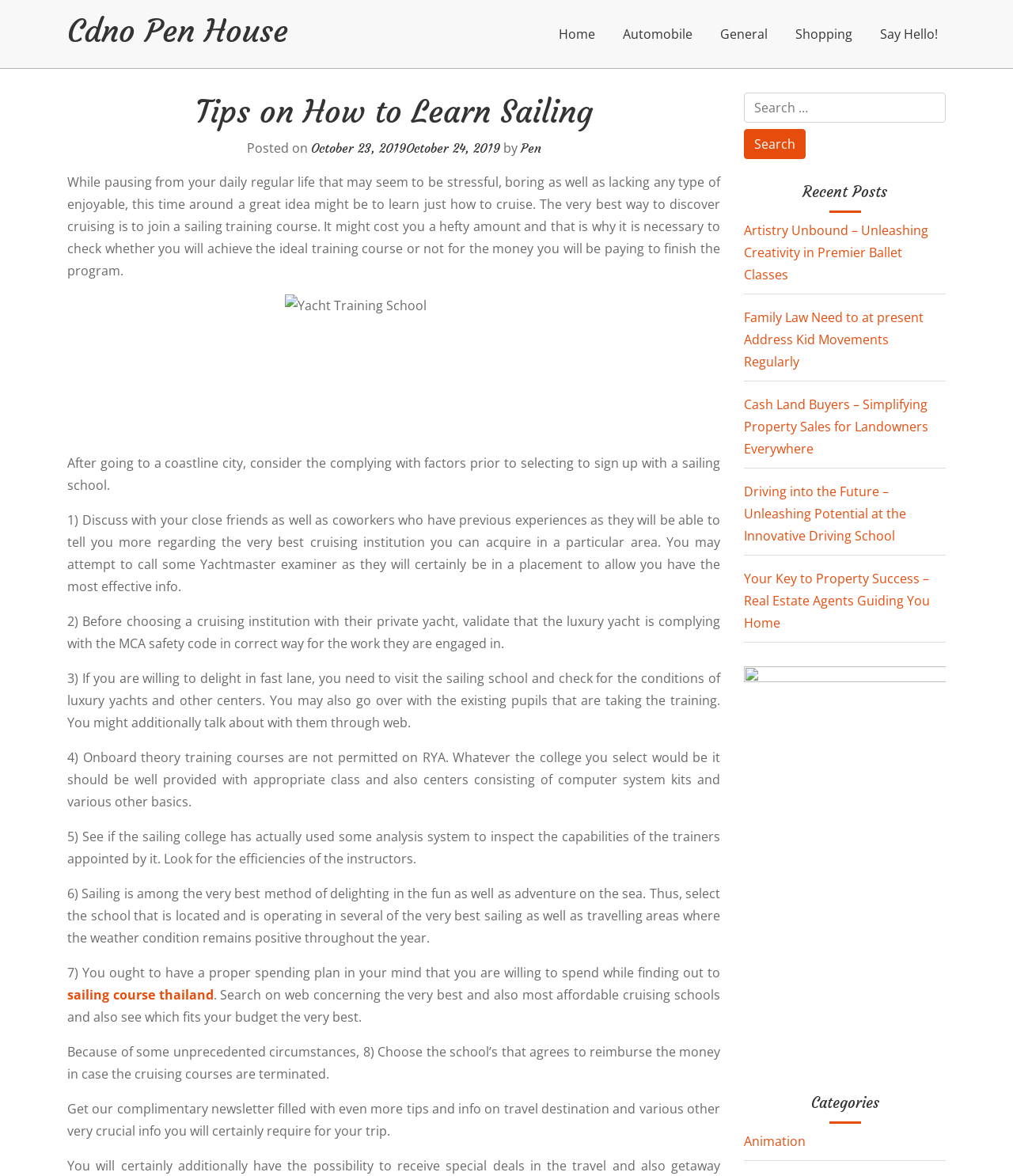Provide an in-depth caption for the contents of the webpage.

The webpage is about learning sailing, specifically providing tips on how to learn sailing. At the top, there is a header section with links to "Home", "Automobile", "General", "Shopping", and "Say Hello!". Below this, there is a main heading "Tips on How to Learn Sailing" with a posted date "October 23, 2019October 24, 2019" and an author "Pen". 

The main content of the webpage is divided into several sections. The first section provides an introduction to learning sailing, suggesting that it's a great idea to join a sailing training course. There is an image of a "Yacht Training School" on the right side of this section. 

The following sections provide tips on how to choose a sailing school, including discussing with friends and coworkers who have previous experiences, verifying the safety code of the yacht, visiting the sailing school to check the conditions of the yacht and facilities, ensuring the school has a proper assessment system for instructors, selecting a school located in a good sailing area, having a proper budget in mind, and choosing a school that offers a refund in case the course is terminated. 

On the right side of the webpage, there is a search bar with a "Search" button. Below this, there is a section titled "Recent Posts" with links to several articles, including "Artistry Unbound – Unleashing Creativity in Premier Ballet Classes", "Family Law Need to at present Address Kid Movements Regularly", and others. Further down, there is a section titled "Categories" with a link to "Animation".